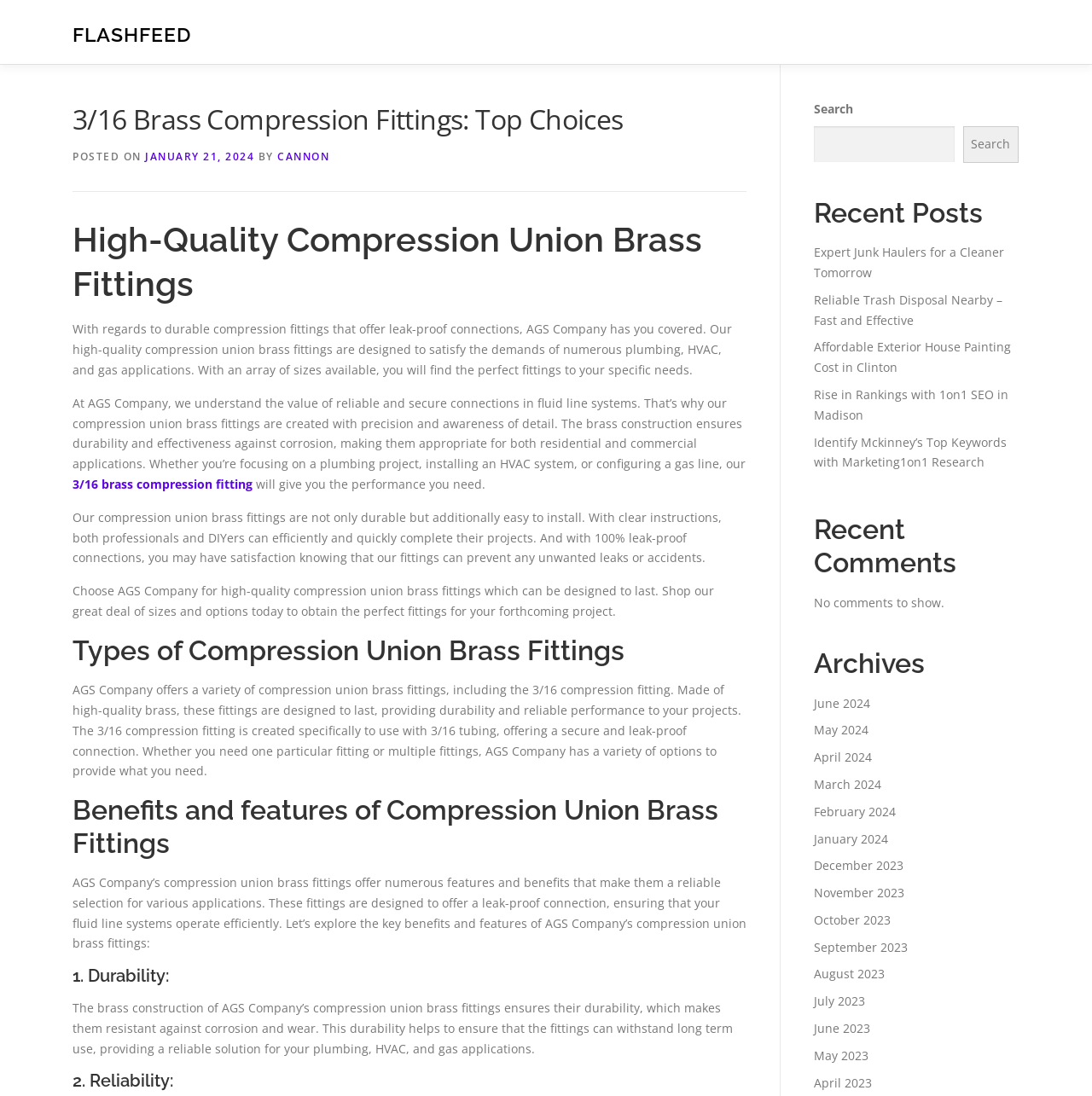Use a single word or phrase to answer the question:
What is the purpose of AGS Company's compression union brass fittings?

To provide leak-proof connections